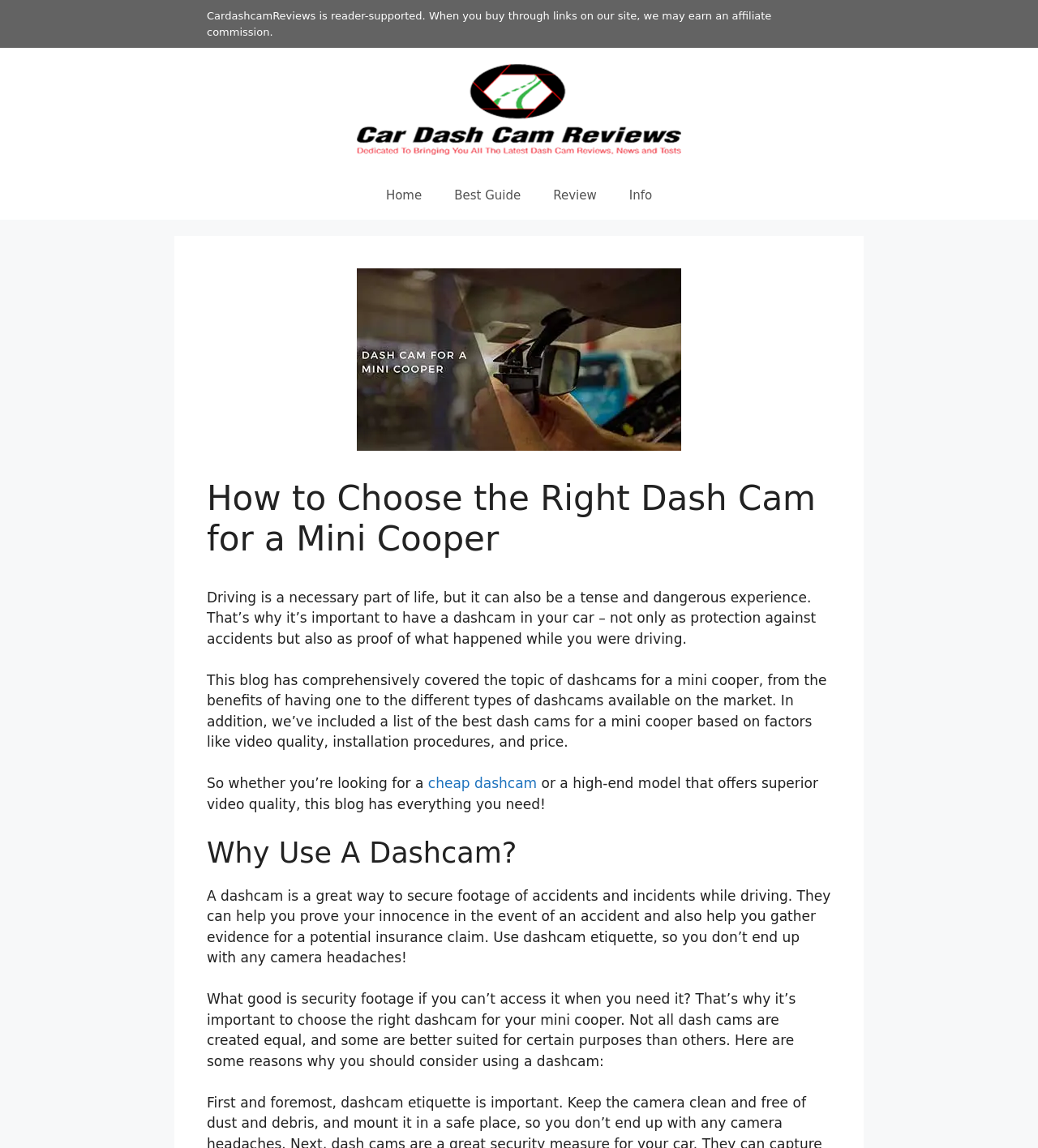For the element described, predict the bounding box coordinates as (top-left x, top-left y, bottom-right x, bottom-right y). All values should be between 0 and 1. Element description: Light/Dark Button

None